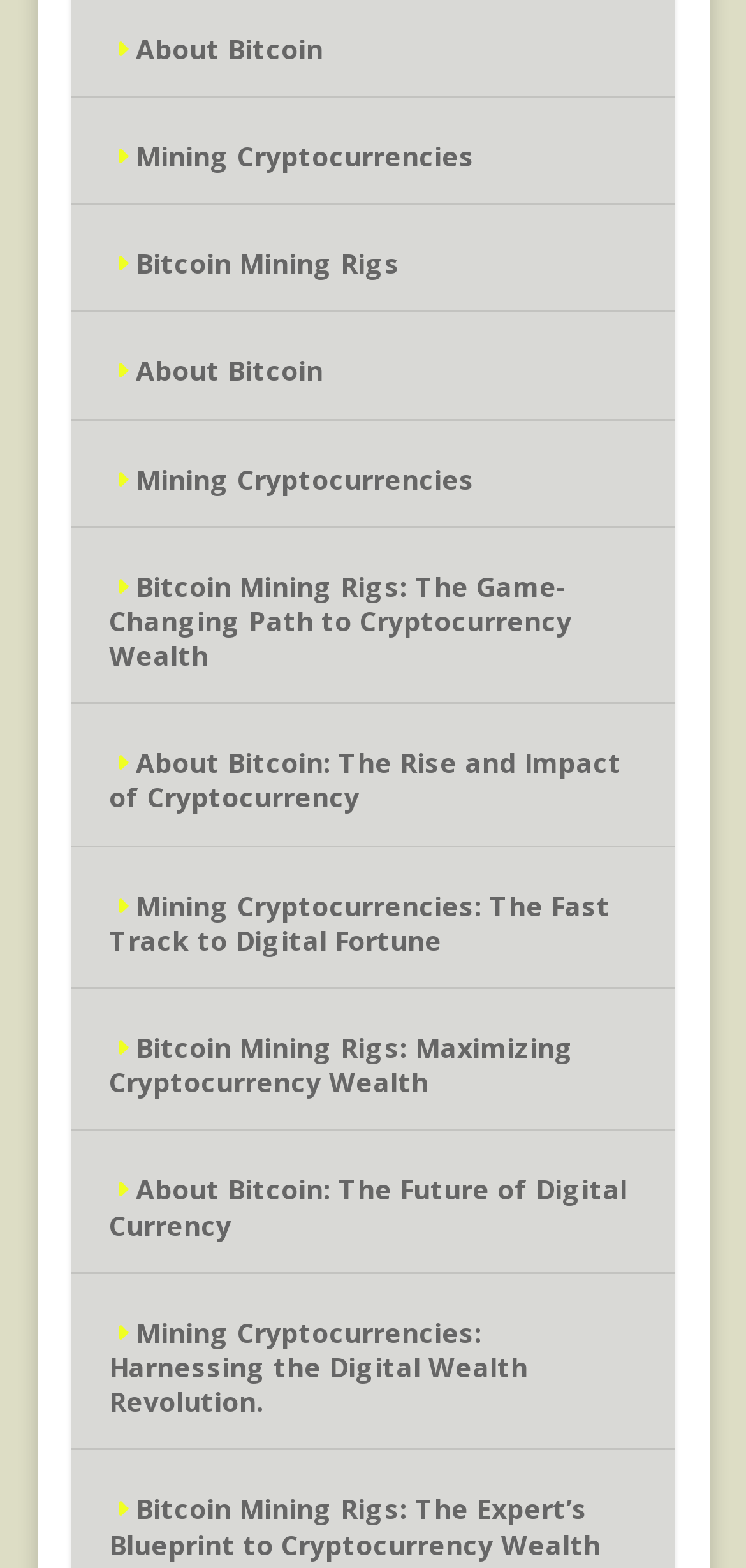Determine the bounding box coordinates in the format (top-left x, top-left y, bottom-right x, bottom-right y). Ensure all values are floating point numbers between 0 and 1. Identify the bounding box of the UI element described by: Bitcoin Mining Rigs

[0.182, 0.156, 0.536, 0.179]